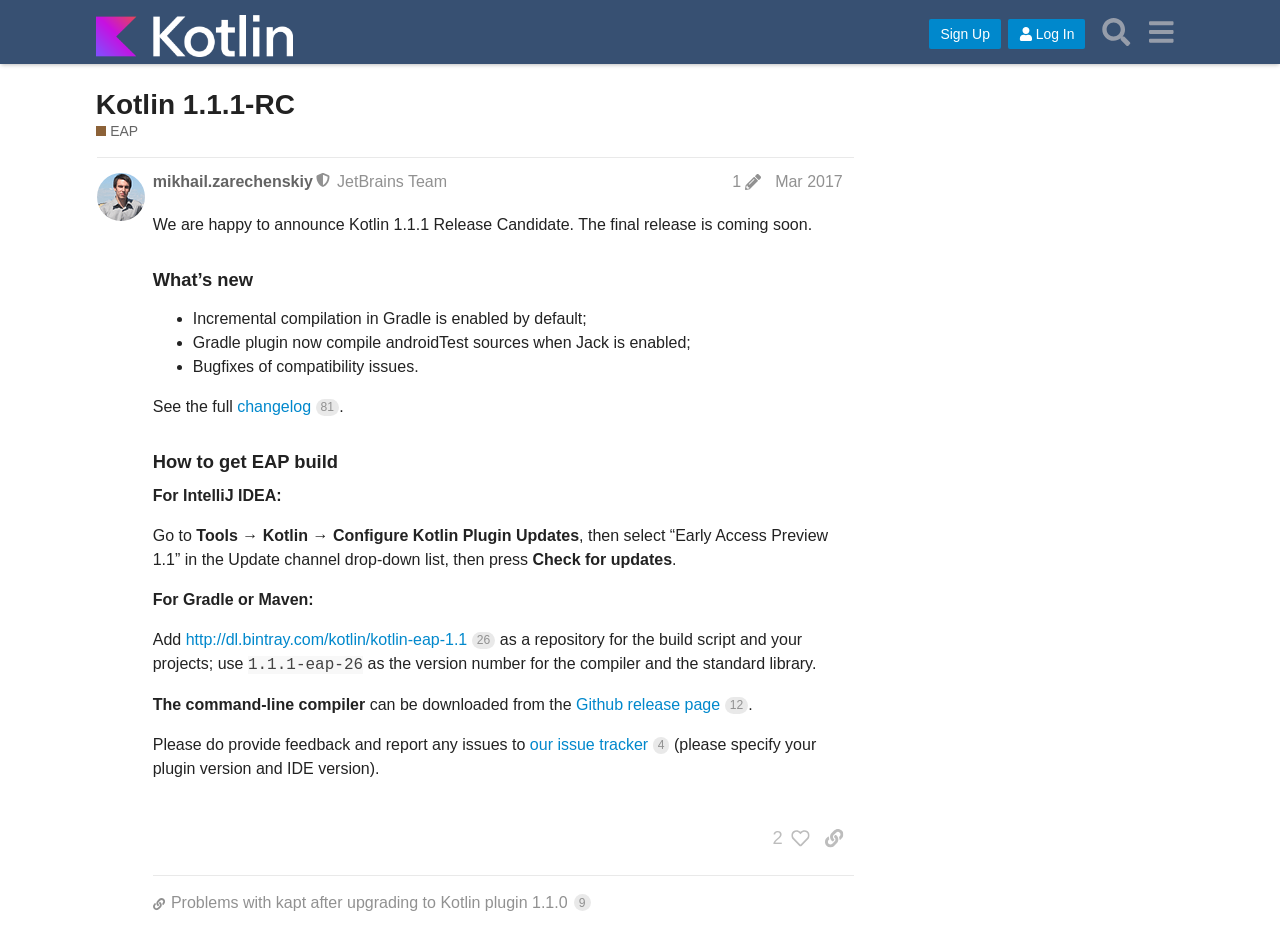Please indicate the bounding box coordinates of the element's region to be clicked to achieve the instruction: "View the full changelog". Provide the coordinates as four float numbers between 0 and 1, i.e., [left, top, right, bottom].

[0.185, 0.429, 0.265, 0.447]